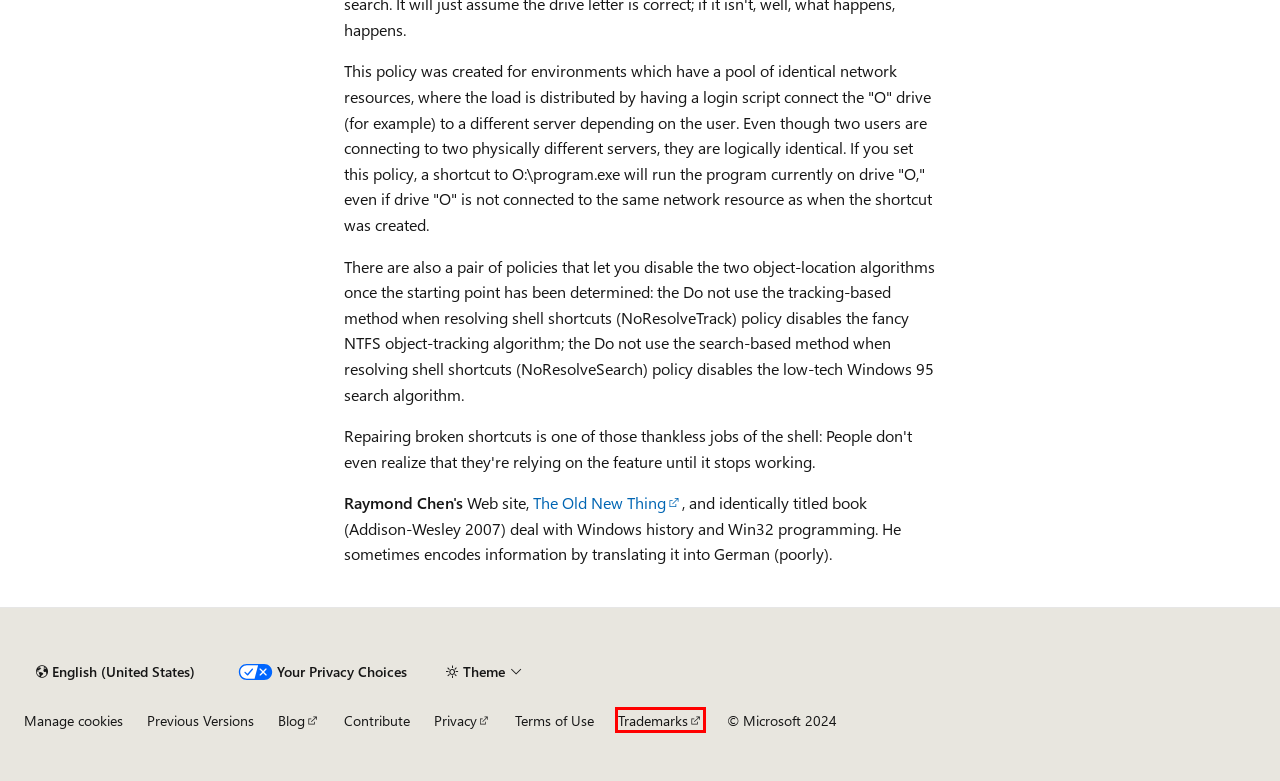Review the screenshot of a webpage that includes a red bounding box. Choose the most suitable webpage description that matches the new webpage after clicking the element within the red bounding box. Here are the candidates:
A. Microsoft Learn：培养开拓职业生涯新机遇的技能
B. Trademark and Brand Guidelines | Microsoft Legal
C. Your request has been blocked. This could be
                        due to several reasons.
D. Unexpected Consistency Checks, Troubleshooting Memory Usage, More | Microsoft Learn
E. New Products for IT Professionals | Microsoft Learn
F. TechNet Magazine October 2009 | Microsoft Learn
G. Groovy Security in Windows 7 | Microsoft Learn
H. Editor's Note: Welcome to Windows 7 | Microsoft Learn

B